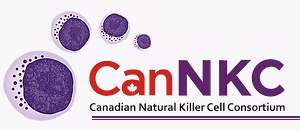Paint a vivid picture of the image with your description.

The image showcases the logo of the Canadian Natural Killer Cell Consortium (CanNKC). It features the name "CanNKC" prominently displayed in bold red lettering. Below the acronym, the full name "Canadian Natural Killer Cell Consortium" is written in a sleek, modern font in black, providing a clear context for the organization. Surrounding the text are stylized representations of natural killer (NK) cells, depicted in shades of purple, which symbolize the consortium's focus on immunology and cell research. This logo serves as a visual representation of the consortium's mission to enhance understanding and research into NK cells, which play a crucial role in the immune system.